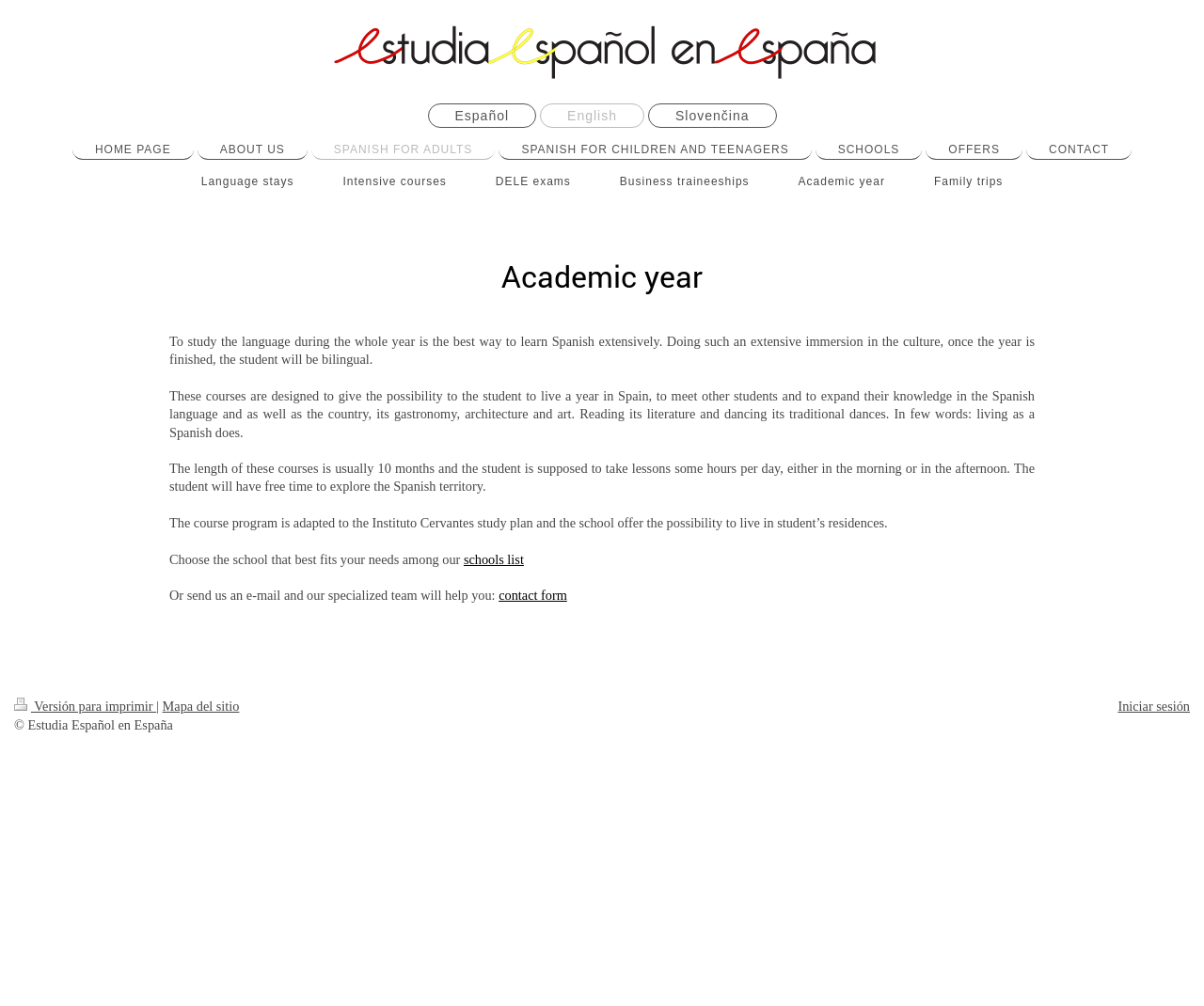Detail the webpage's structure and highlights in your description.

The webpage is about studying Spanish in Spain, specifically focusing on academic year programs. At the top, there are three language options: Español, English, and Slovenčina. Below these options, there is a navigation menu with links to various sections, including HOME PAGE, ABOUT US, SPANISH FOR ADULTS, SPANISH FOR CHILDREN AND TEENAGERS, SCHOOLS, OFFERS, and CONTACT.

On the left side, there is a secondary navigation menu with links to specific programs, such as Language stays, Intensive courses, DELE exams, Business traineeships, Academic year, and Family trips.

The main content of the page is divided into sections, each with a descriptive heading. The first section has a heading "Academic year" and describes the benefits of studying Spanish for a whole year, including immersion in the culture and becoming bilingual. The text explains that these courses are designed to give students the opportunity to live in Spain, meet other students, and expand their knowledge of the language and culture.

The next section describes the course program, which is adapted to the Instituto Cervantes study plan and offers the possibility to live in student residences. There is a link to a schools list, where students can choose a school that fits their needs.

The page also includes a call to action, encouraging students to send an email to the specialized team for help, with a link to a contact form. At the bottom of the page, there are additional links, including a printable version, a site map, and a copyright notice. On the top right corner, there is a link to log in.